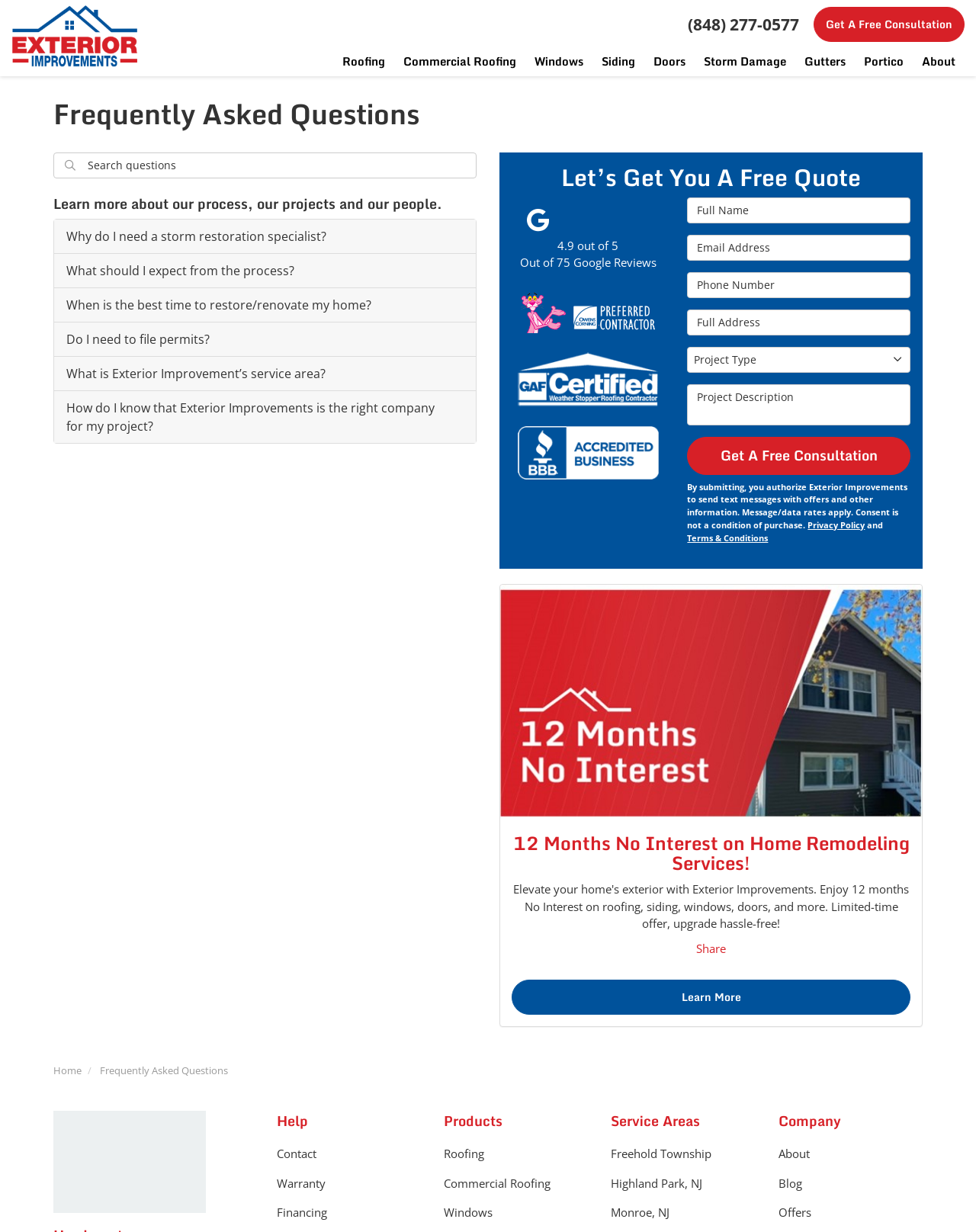Please mark the clickable region by giving the bounding box coordinates needed to complete this instruction: "Click the 'Get A Free Consultation' button".

[0.834, 0.006, 0.988, 0.034]